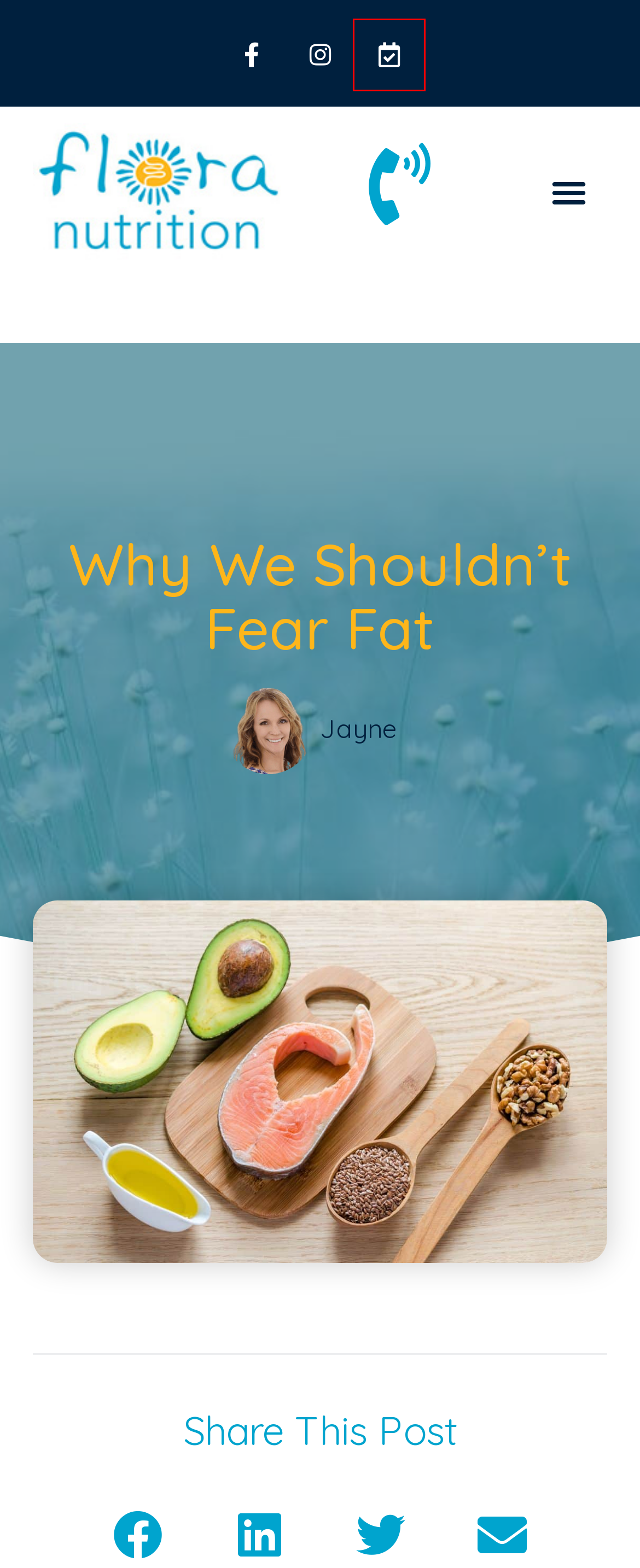You are given a screenshot of a webpage with a red bounding box around an element. Choose the most fitting webpage description for the page that appears after clicking the element within the red bounding box. Here are the candidates:
A. Terms and Conditions | Flora Nutrition
B. Impact of Stress on Weight Management | Flora Nutrition
C. Privacy Policy | Flora Nutrition
D. Metabolic Balance® Program | Brisbane Bayside | Flora Nutrition
E. SimpleClinic
F. Health and Nutrition Articles | Flora Nutrition Brisbane
G. Digital Juice Solutions - Website Design Redlands Brisbane
H. Setting Goals that Stick | Flora Nutrition

E